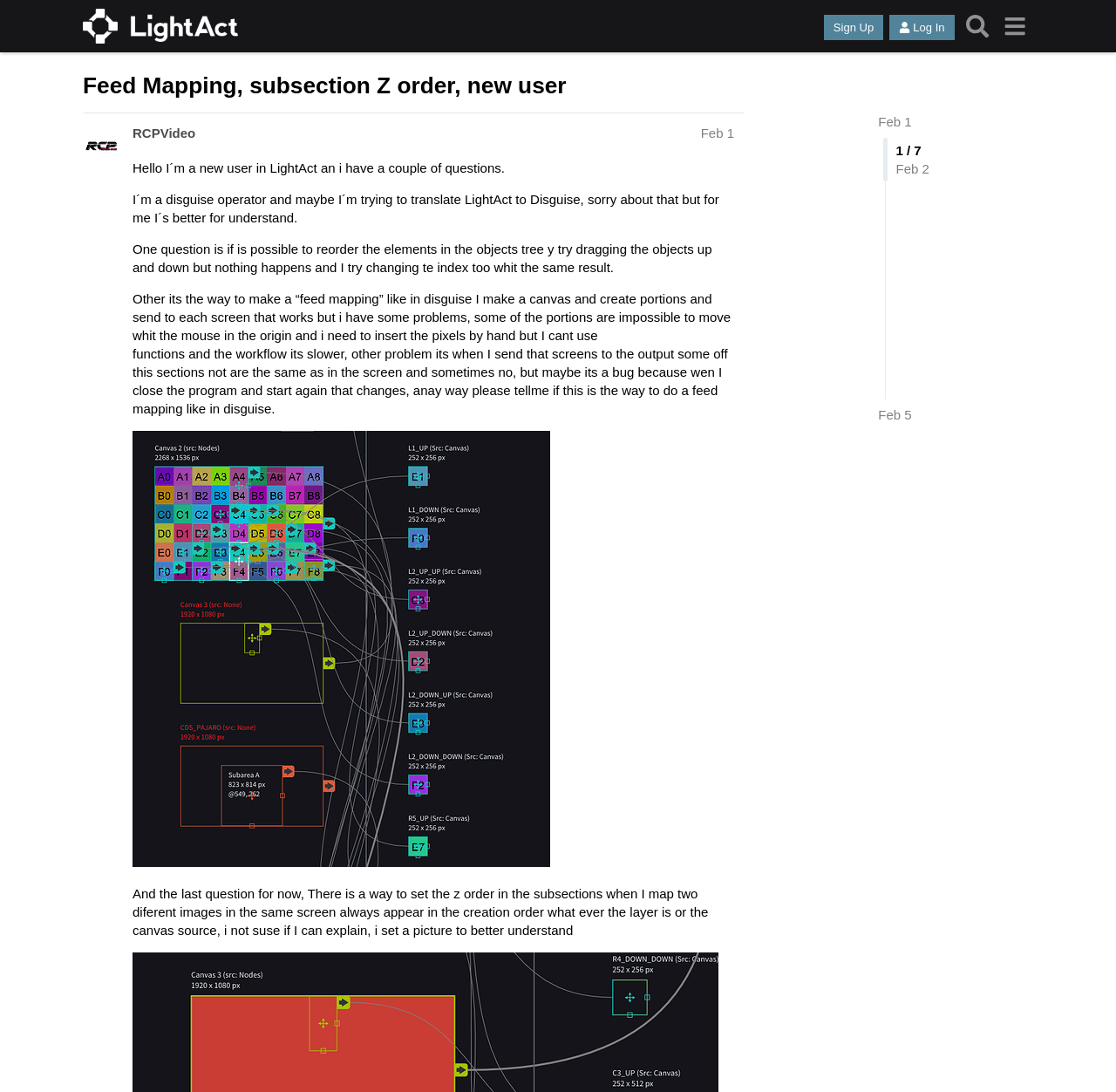Locate and extract the text of the main heading on the webpage.

Feed Mapping, subsection Z order, new user